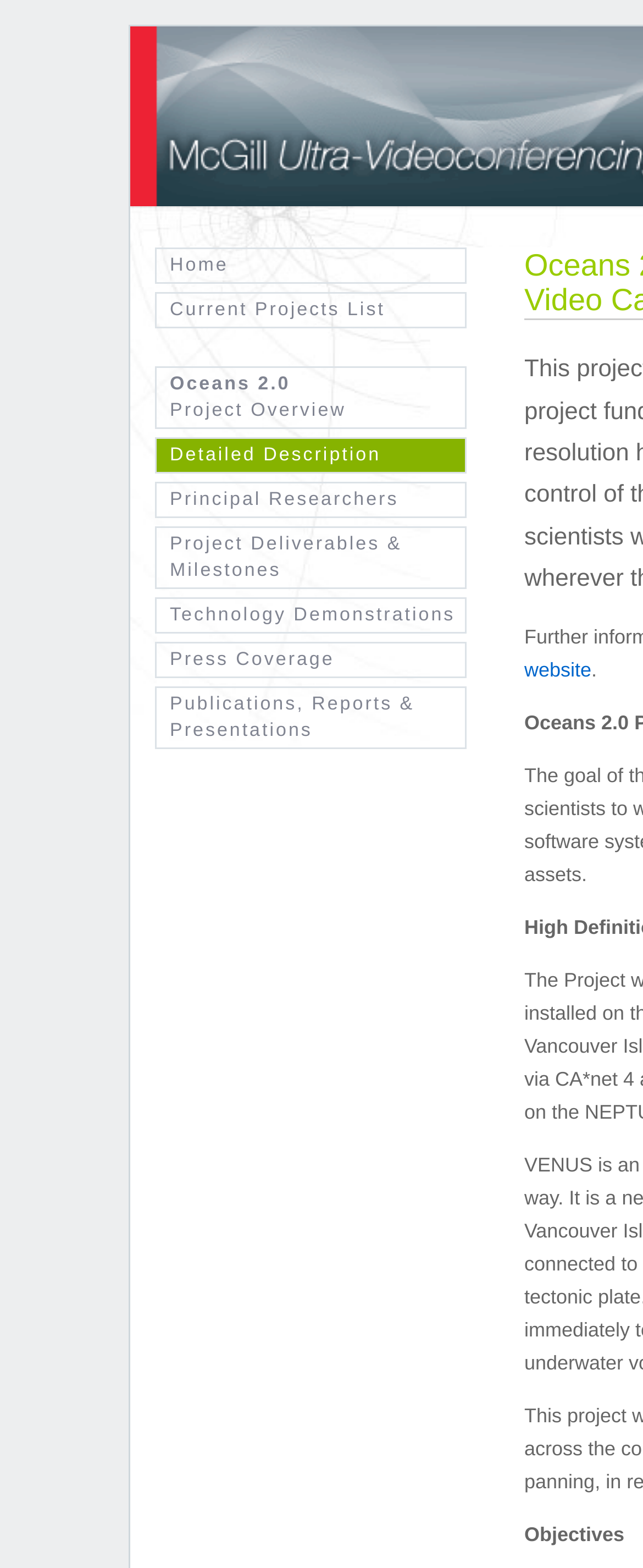Specify the bounding box coordinates of the area that needs to be clicked to achieve the following instruction: "view current projects list".

[0.241, 0.186, 0.726, 0.209]